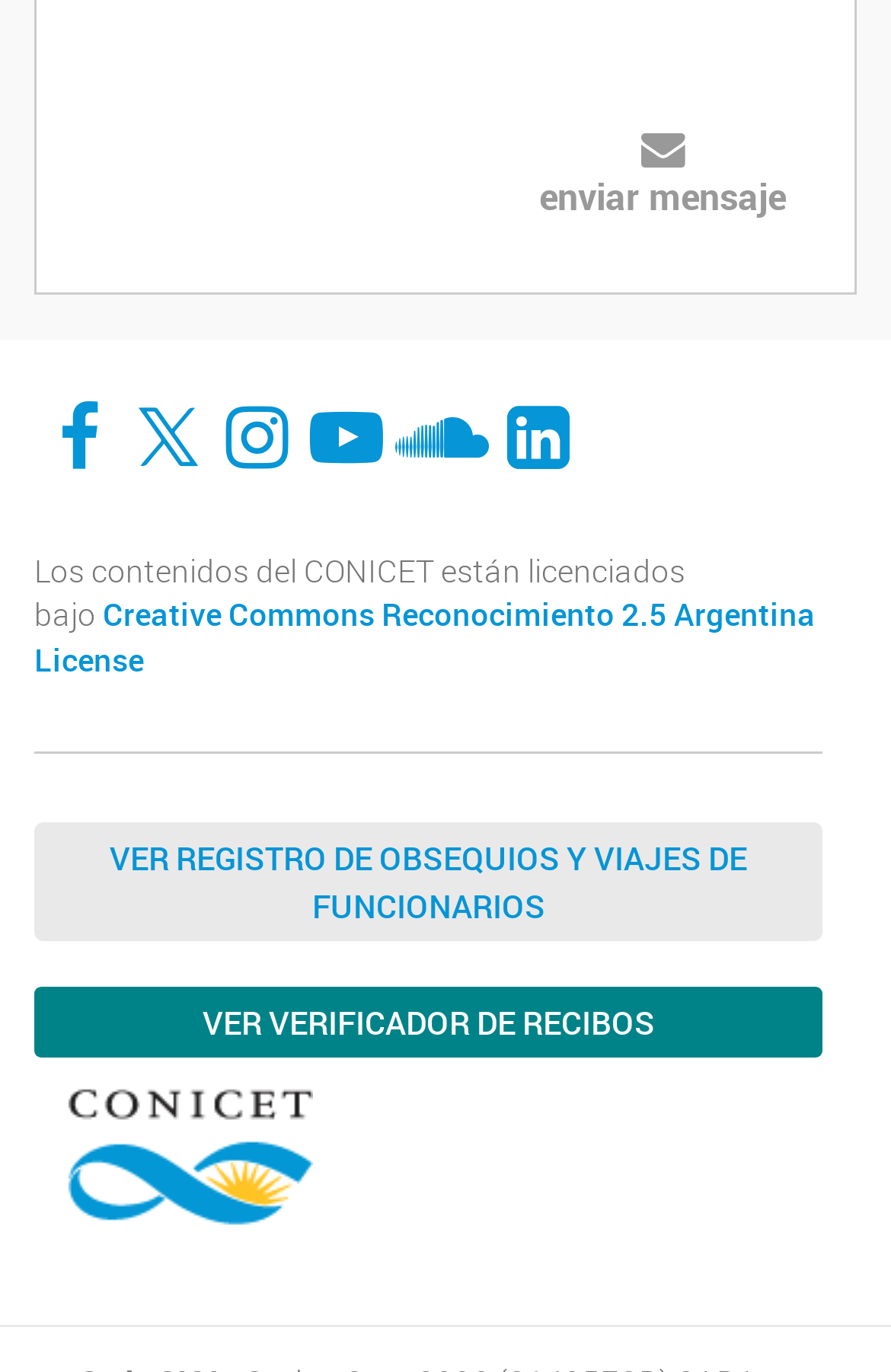Specify the bounding box coordinates of the element's area that should be clicked to execute the given instruction: "Click on Facebook". The coordinates should be four float numbers between 0 and 1, i.e., [left, top, right, bottom].

[0.044, 0.293, 0.133, 0.346]